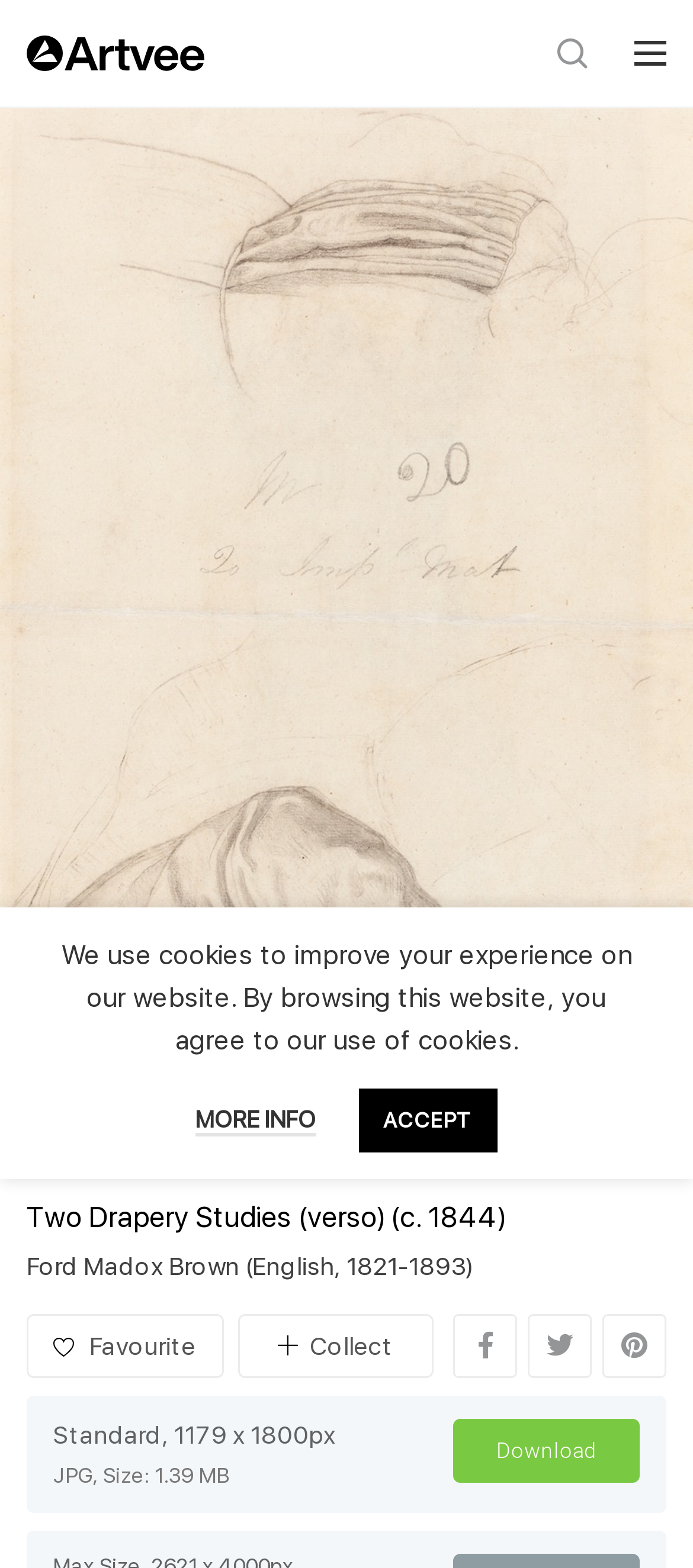From the screenshot, find the bounding box of the UI element matching this description: "Accept". Supply the bounding box coordinates in the form [left, top, right, bottom], each a float between 0 and 1.

[0.517, 0.694, 0.719, 0.735]